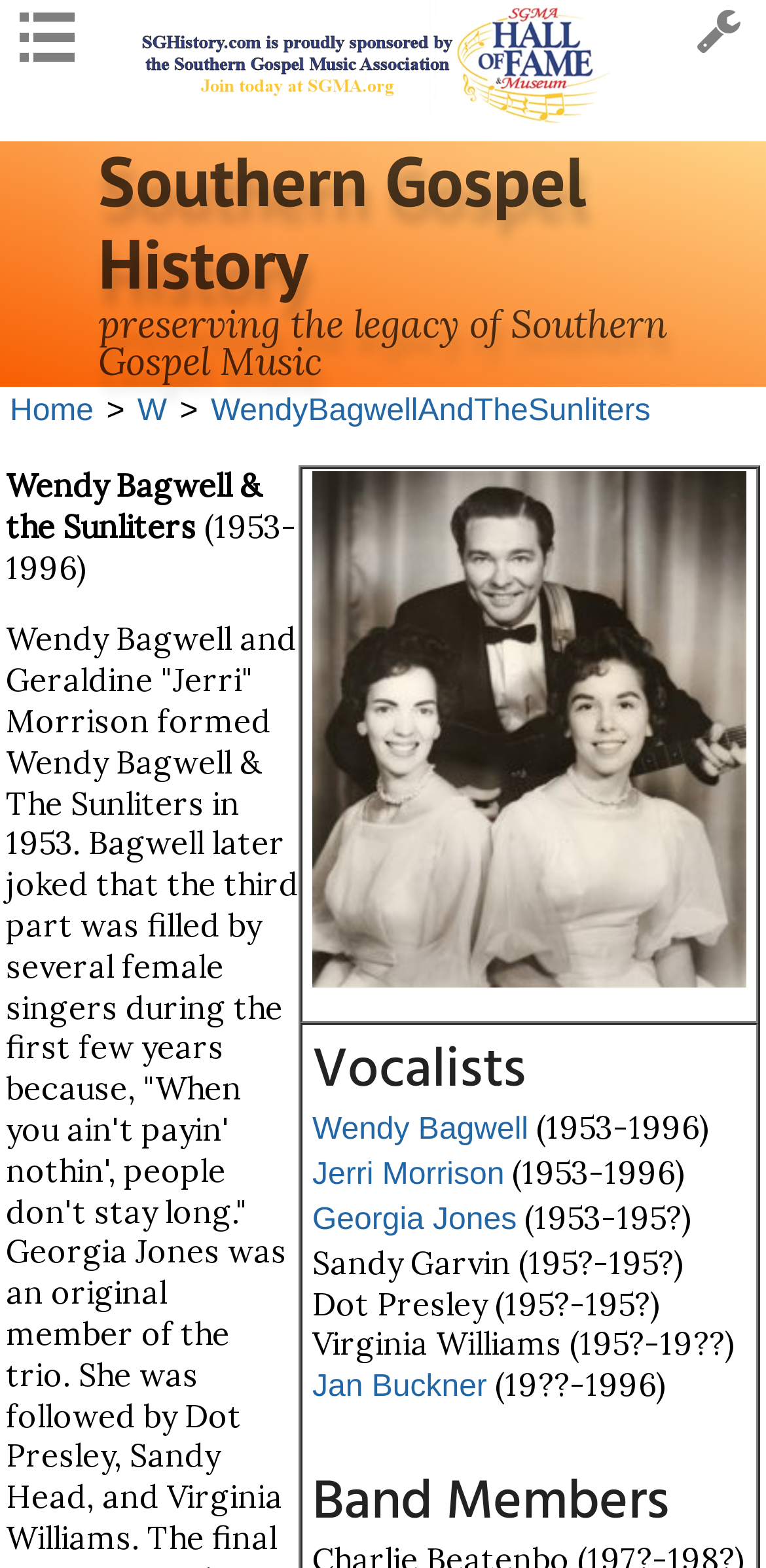Locate the bounding box coordinates of the element that needs to be clicked to carry out the instruction: "explore the WendyBagwellAndTheSunliters page". The coordinates should be given as four float numbers ranging from 0 to 1, i.e., [left, top, right, bottom].

[0.27, 0.251, 0.854, 0.276]